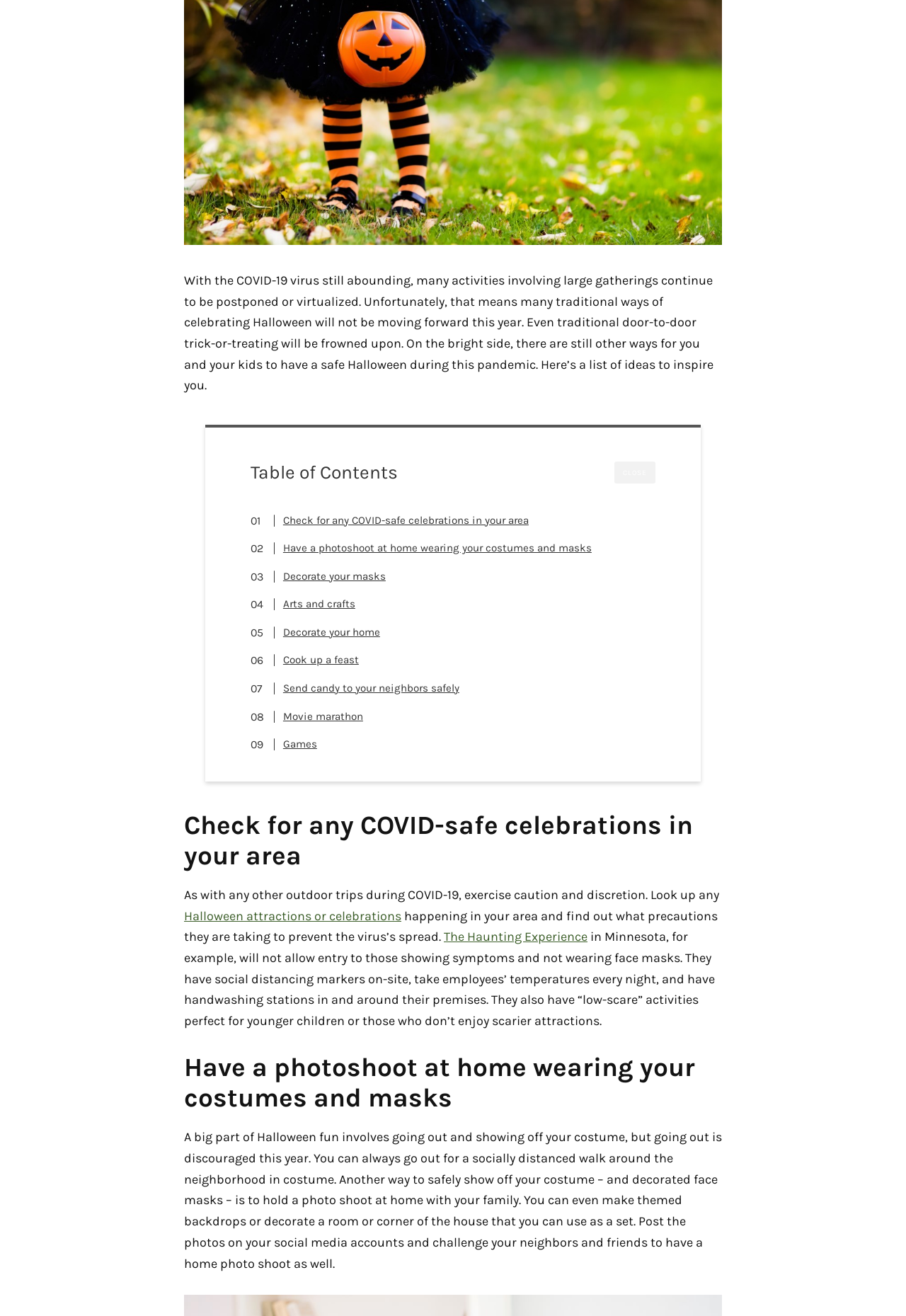Determine the bounding box for the UI element described here: "Movie marathon".

[0.293, 0.538, 0.401, 0.551]